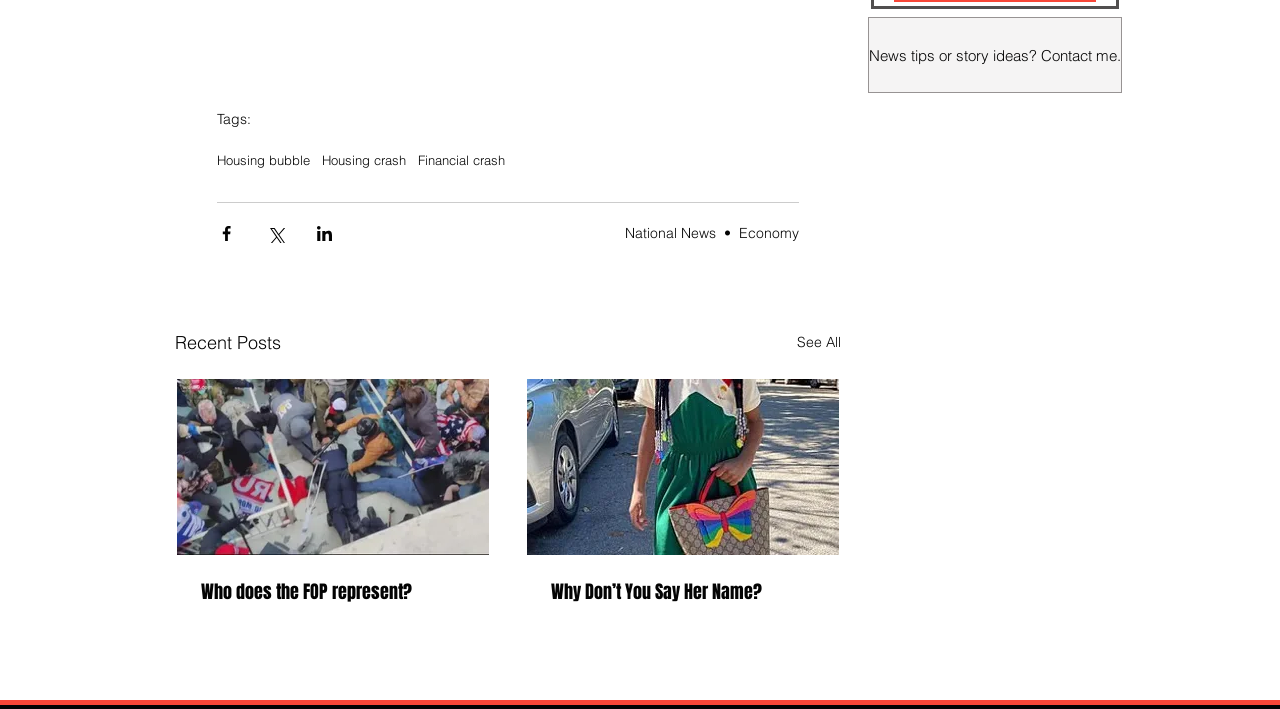What is the category of the second article? Refer to the image and provide a one-word or short phrase answer.

Economy